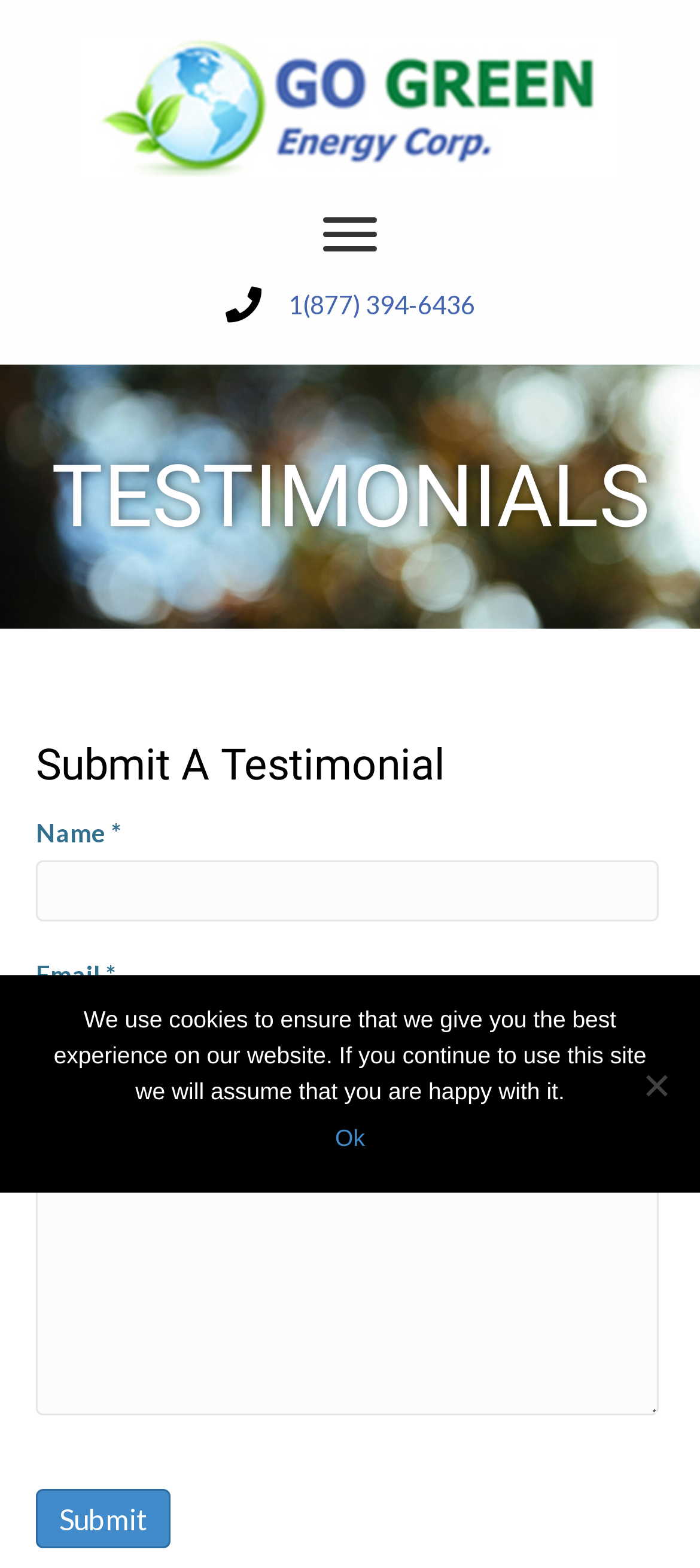Provide a brief response to the question below using a single word or phrase: 
What is the purpose of the button at the top right corner?

Menu